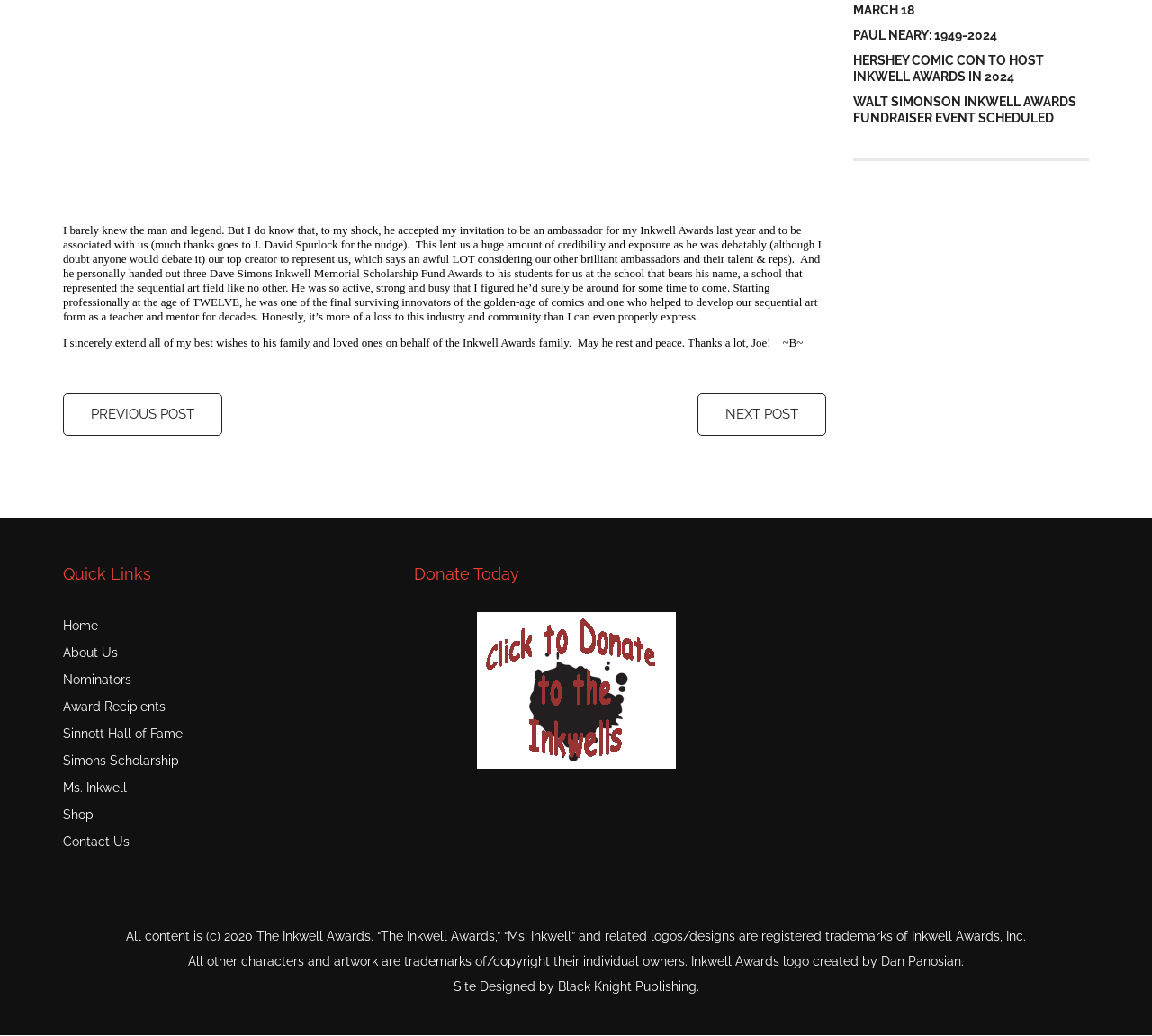Extract the bounding box coordinates of the UI element described: "Shop". Provide the coordinates in the format [left, top, right, bottom] with values ranging from 0 to 1.

[0.055, 0.773, 0.336, 0.799]